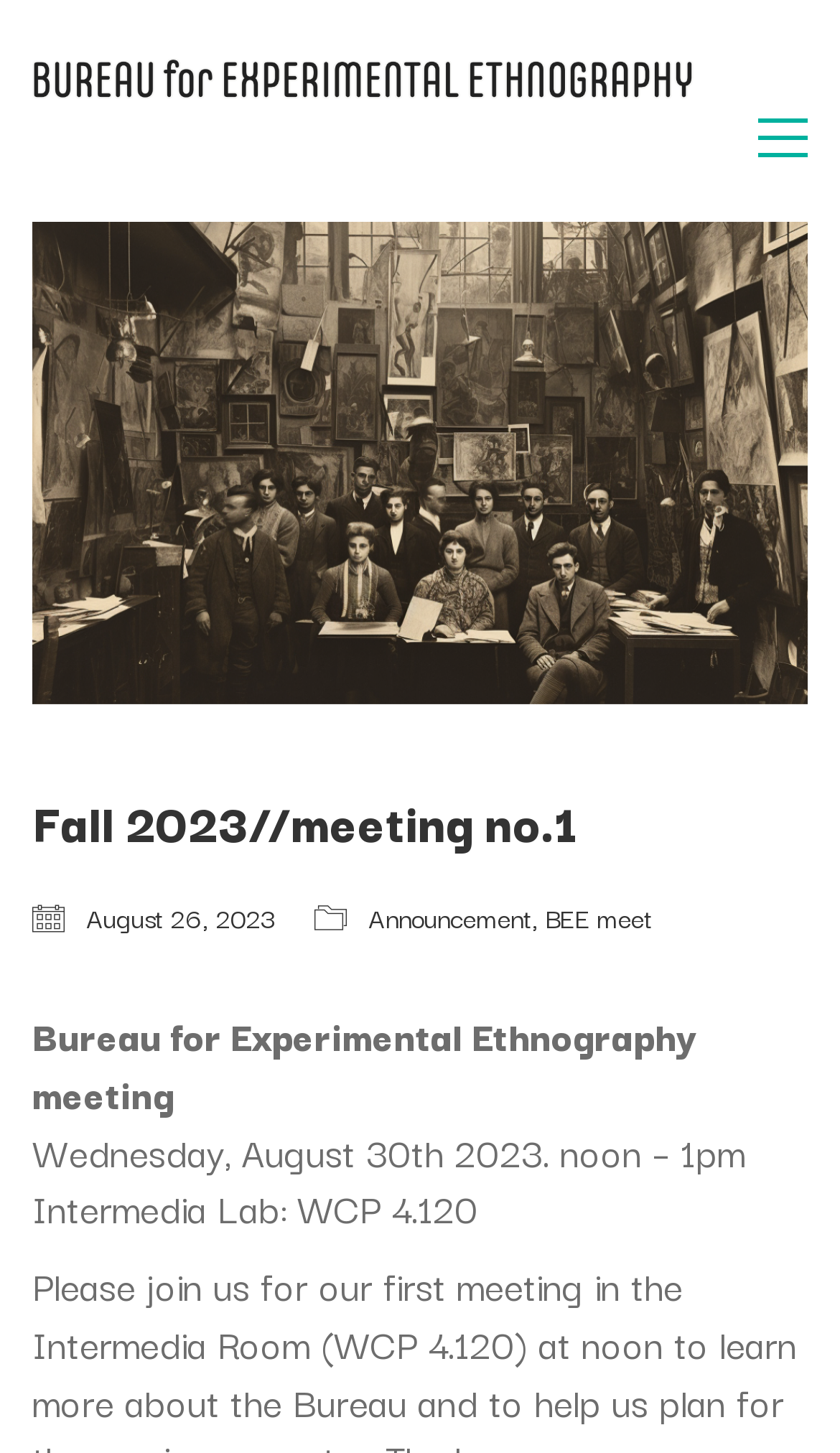Can you find the bounding box coordinates for the UI element given this description: "Announcement"? Provide the coordinates as four float numbers between 0 and 1: [left, top, right, bottom].

[0.438, 0.618, 0.633, 0.646]